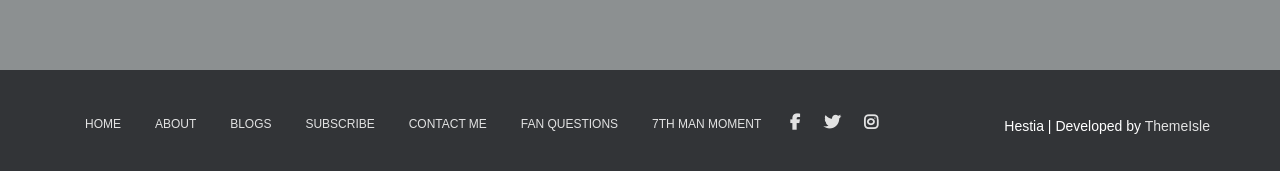Determine the bounding box of the UI component based on this description: "Facebook". The bounding box coordinates should be four float values between 0 and 1, i.e., [left, top, right, bottom].

[0.61, 0.584, 0.633, 0.852]